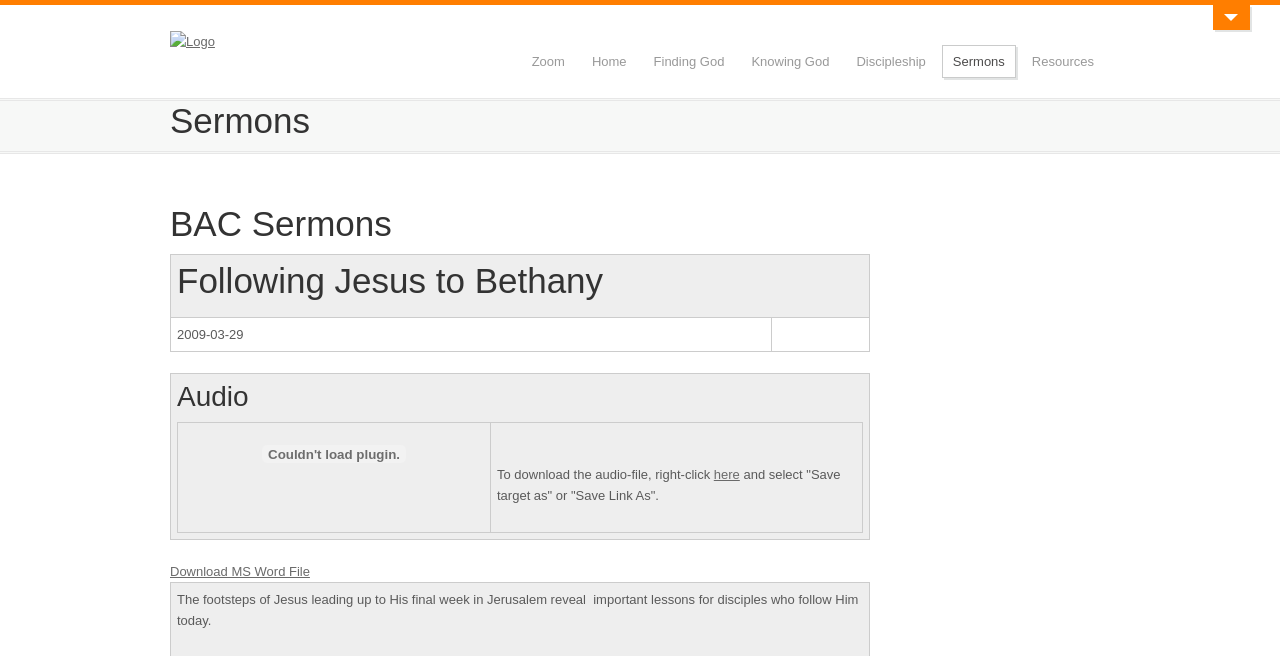Locate the bounding box coordinates of the clickable region necessary to complete the following instruction: "Click on the 'Logo' link". Provide the coordinates in the format of four float numbers between 0 and 1, i.e., [left, top, right, bottom].

[0.133, 0.052, 0.168, 0.075]